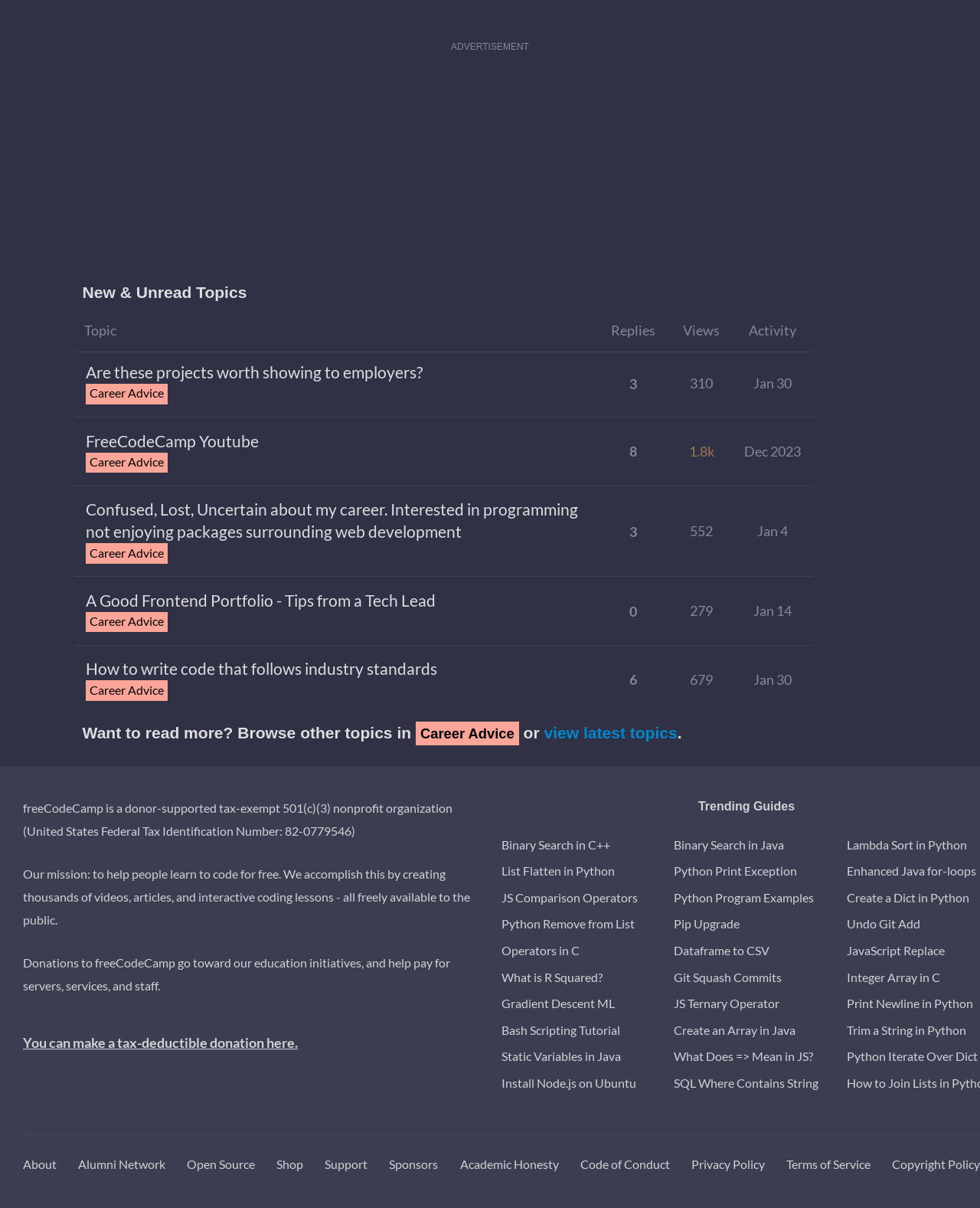What is the purpose of freeCodeCamp?
Please use the image to provide an in-depth answer to the question.

The purpose of freeCodeCamp is to help people learn to code for free, which is stated in the mission statement 'Our mission: to help people learn to code for free' at the bottom of the page.